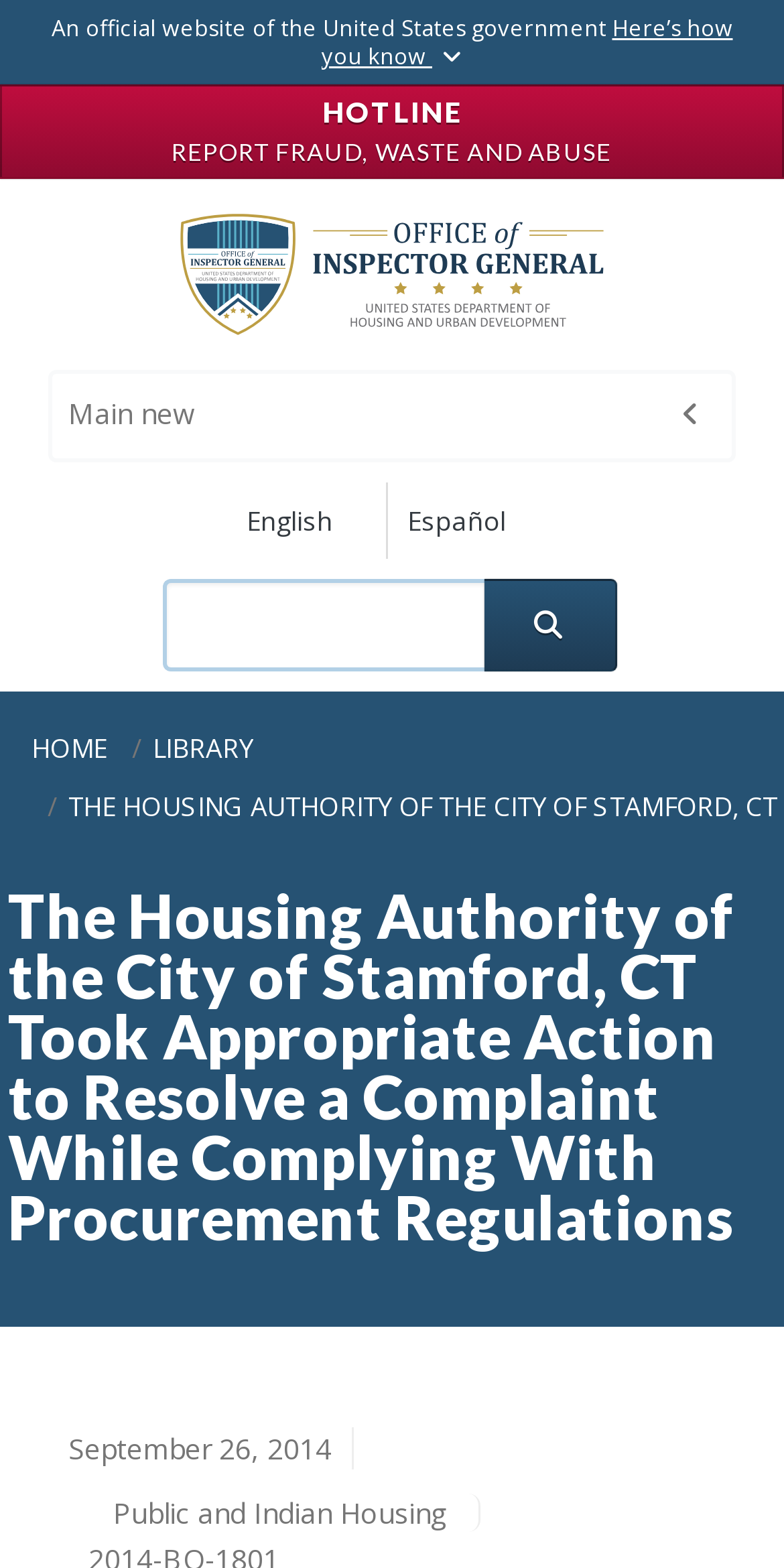Specify the bounding box coordinates for the region that must be clicked to perform the given instruction: "Report fraud, waste and abuse".

[0.0, 0.054, 1.0, 0.114]